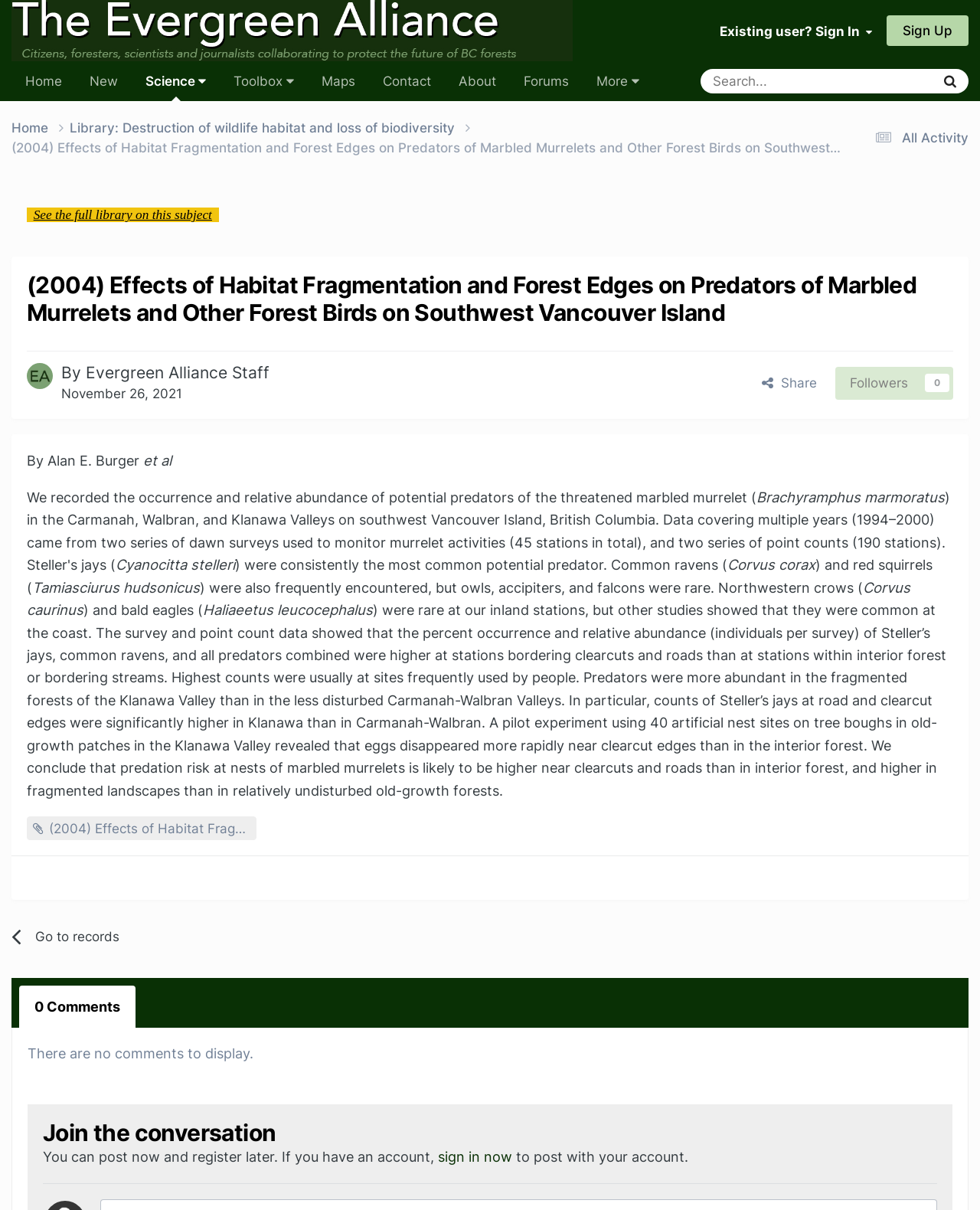What is the purpose of the pilot experiment?
Based on the image, answer the question with a single word or brief phrase.

To study nest predation